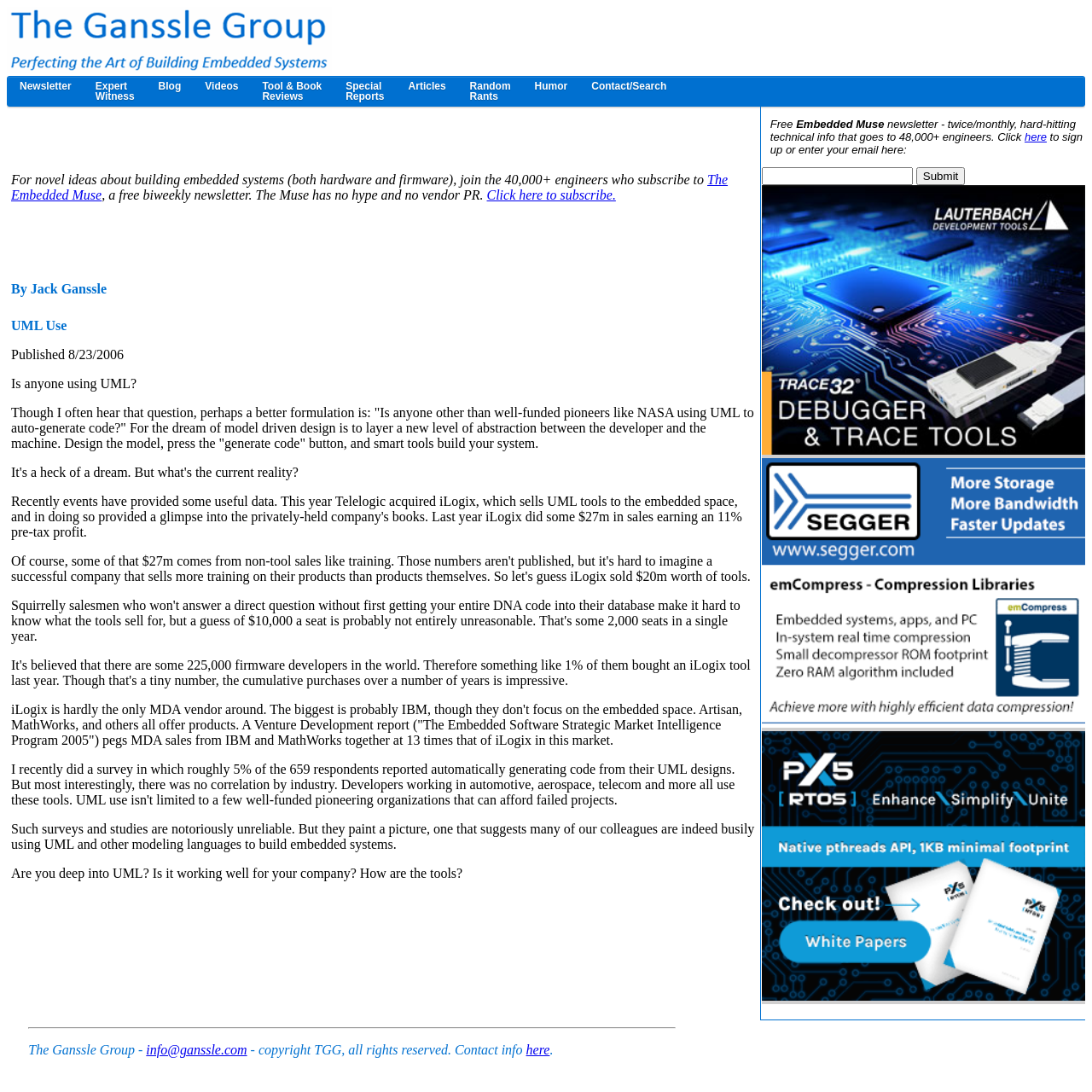Refer to the image and provide an in-depth answer to the question: 
How often is the newsletter published?

I found the answer by looking at the text content of the webpage, specifically the section that says 'a free biweekly newsletter'.